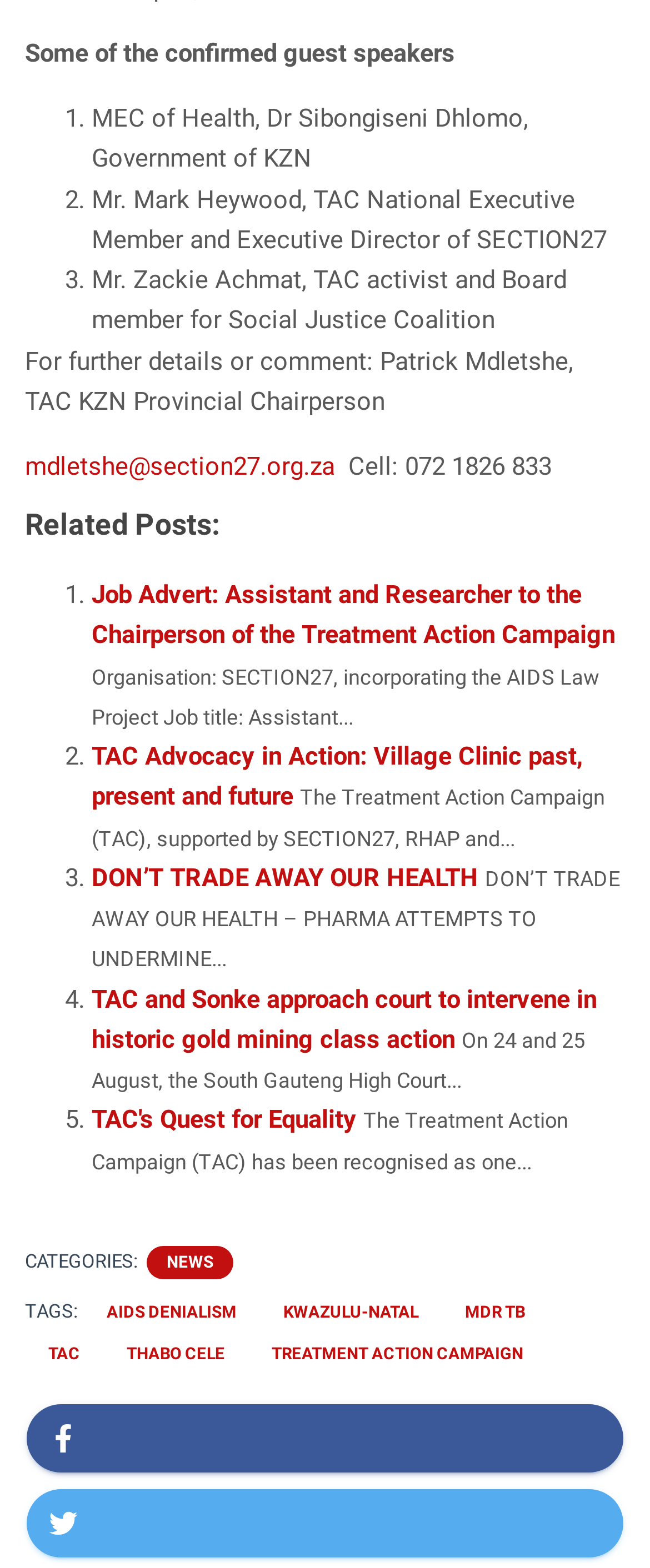What is the title of the first related post?
Please respond to the question with a detailed and informative answer.

I looked at the related posts section and found the first link element with the corresponding static text, which is the title of the first related post.